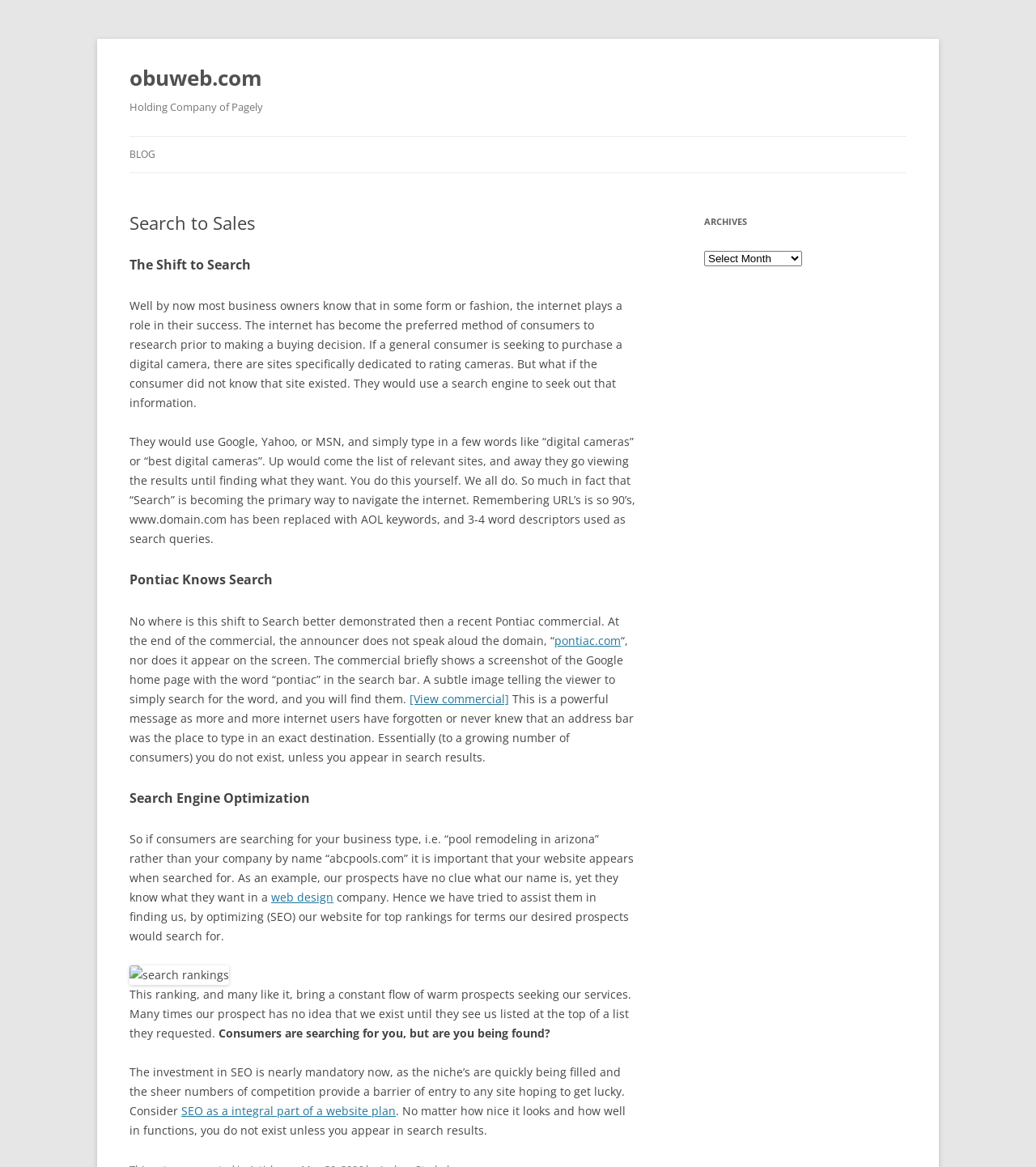Please identify the coordinates of the bounding box that should be clicked to fulfill this instruction: "Click on 'View commercial'".

[0.395, 0.592, 0.491, 0.605]